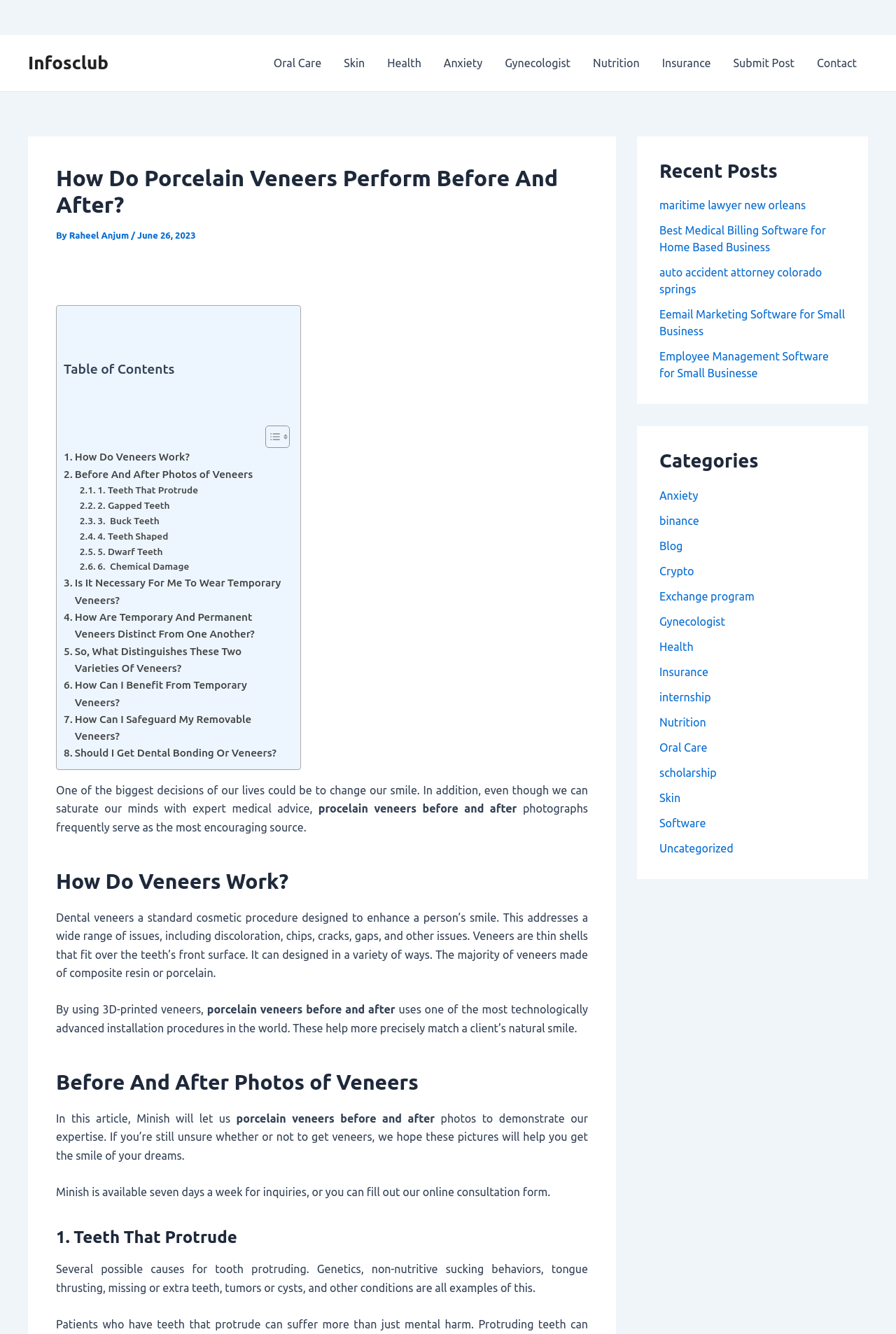Reply to the question below using a single word or brief phrase:
What is the benefit of using 3D-printed veneers?

To precisely match a client's natural smile